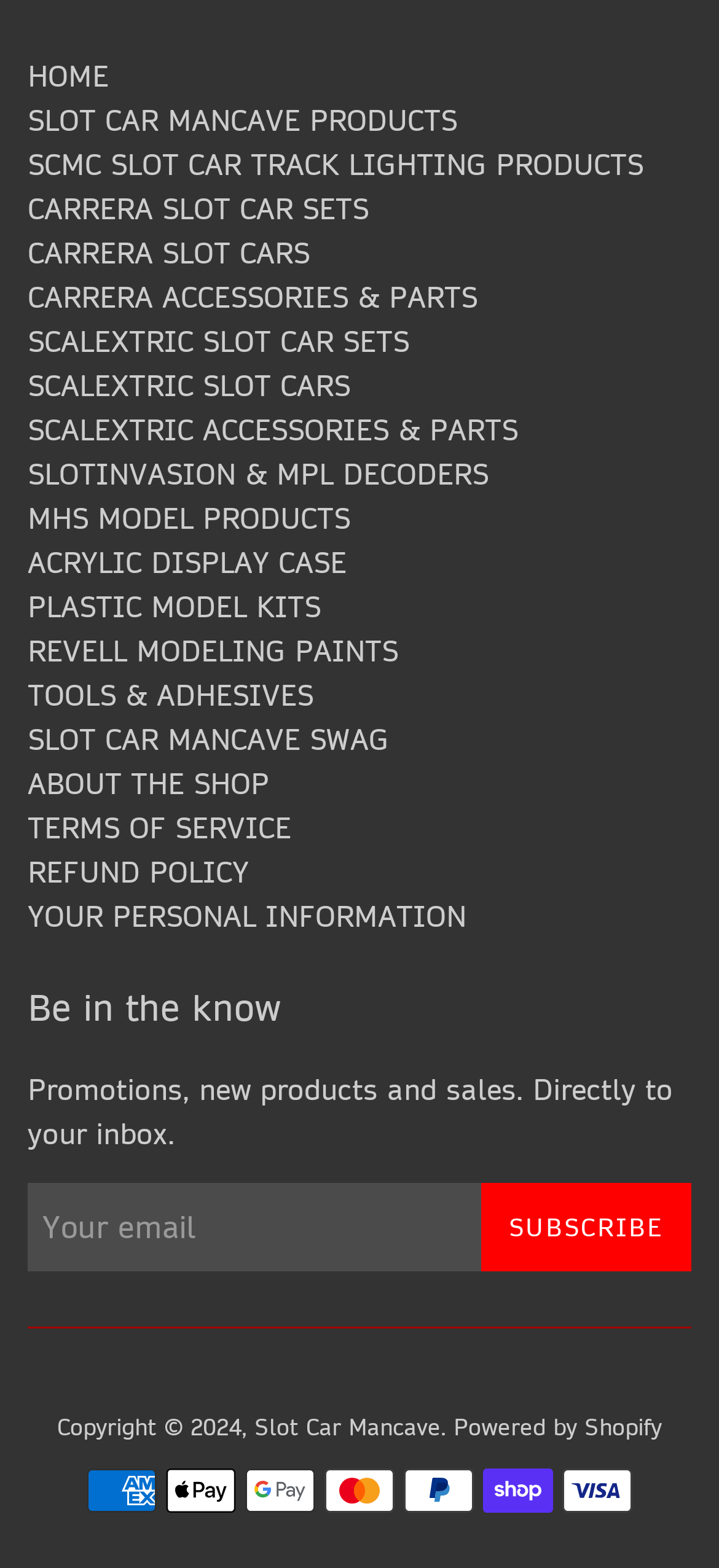How many payment icons are displayed?
Use the information from the image to give a detailed answer to the question.

There are 7 payment icons displayed at the bottom of the webpage, including American Express, Apple Pay, Google Pay, Mastercard, PayPal, Shop Pay, and Visa.